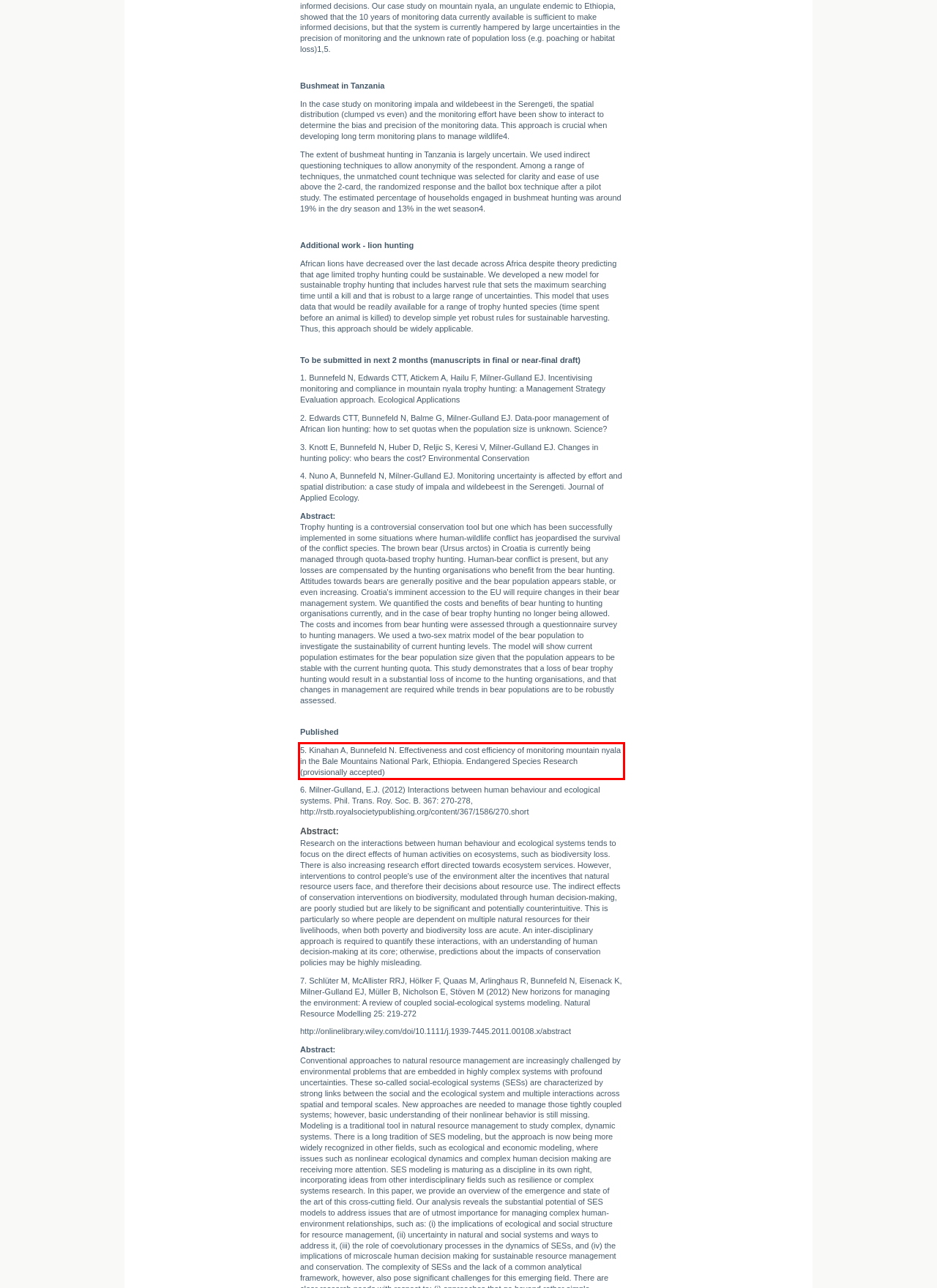There is a UI element on the webpage screenshot marked by a red bounding box. Extract and generate the text content from within this red box.

5. Kinahan A, Bunnefeld N. Effectiveness and cost efficiency of monitoring mountain nyala in the Bale Mountains National Park, Ethiopia. Endangered Species Research (provisionally accepted)